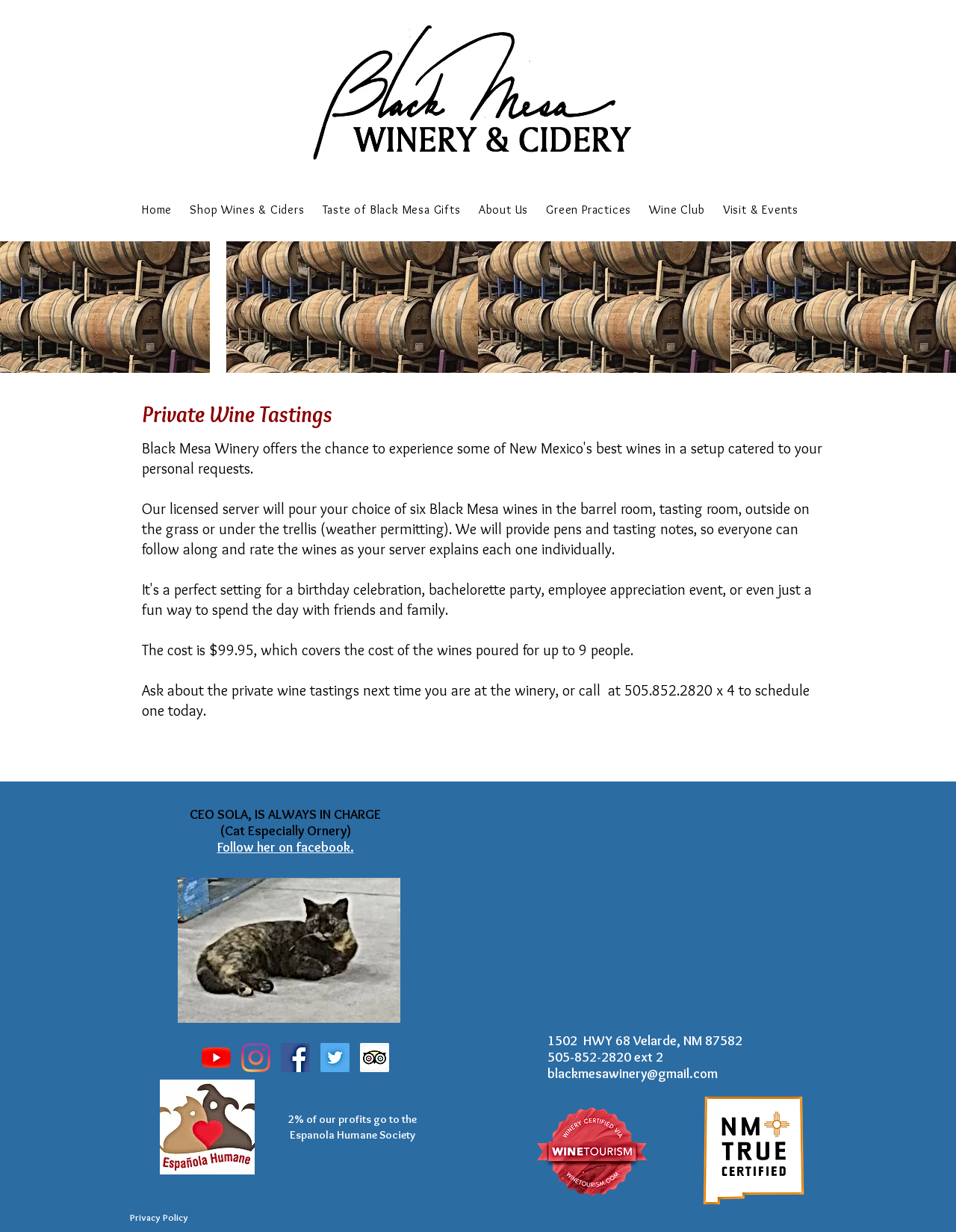Identify the bounding box coordinates for the UI element described by the following text: "Wine Club". Provide the coordinates as four float numbers between 0 and 1, in the format [left, top, right, bottom].

[0.672, 0.158, 0.744, 0.183]